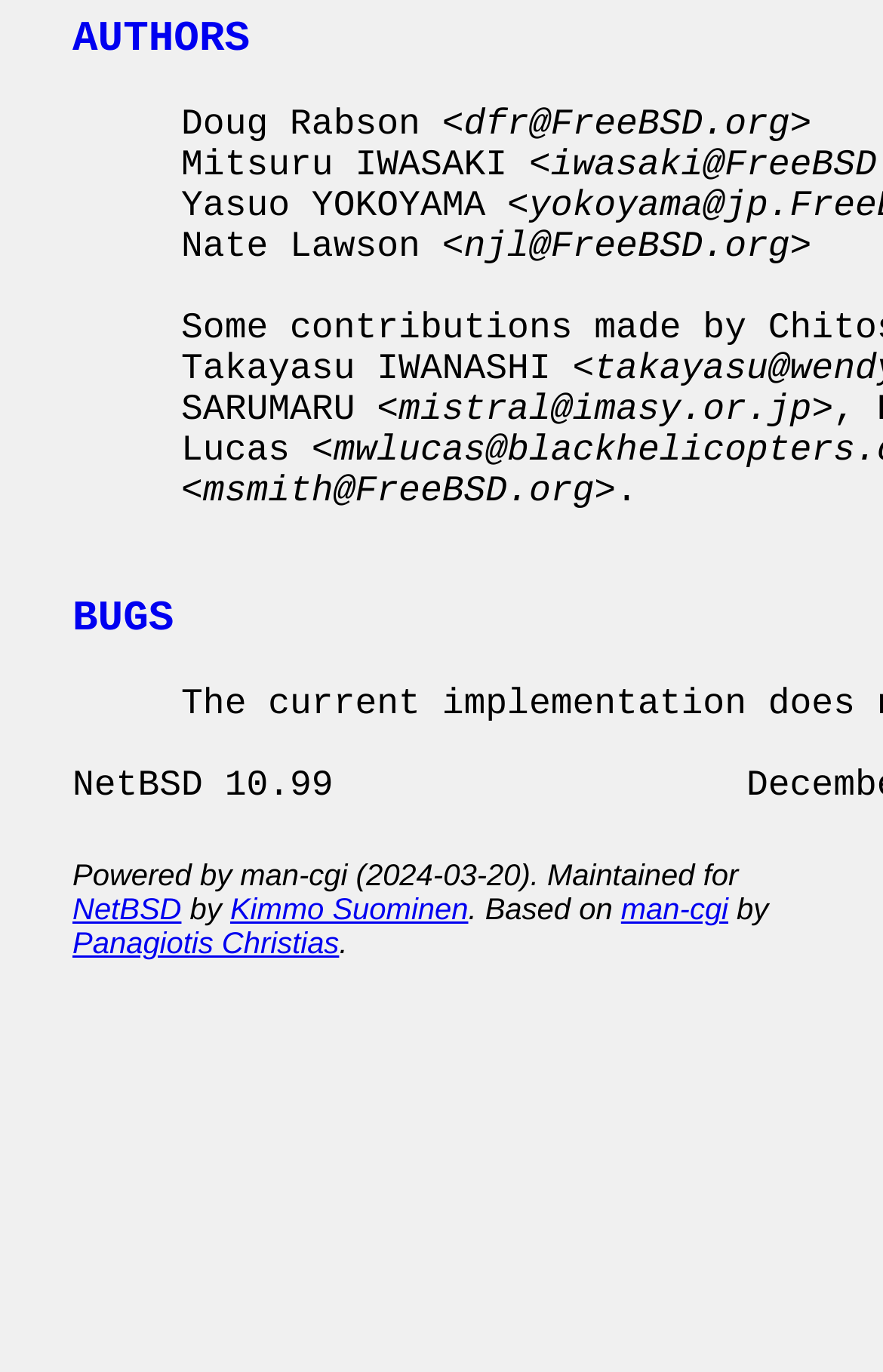Please provide a comprehensive response to the question based on the details in the image: Who is the maintainer of the webpage?

I read the text in the group element, which mentions 'Maintained for NetBSD by Kimmo Suominen', indicating that Kimmo Suominen is the maintainer of the webpage.